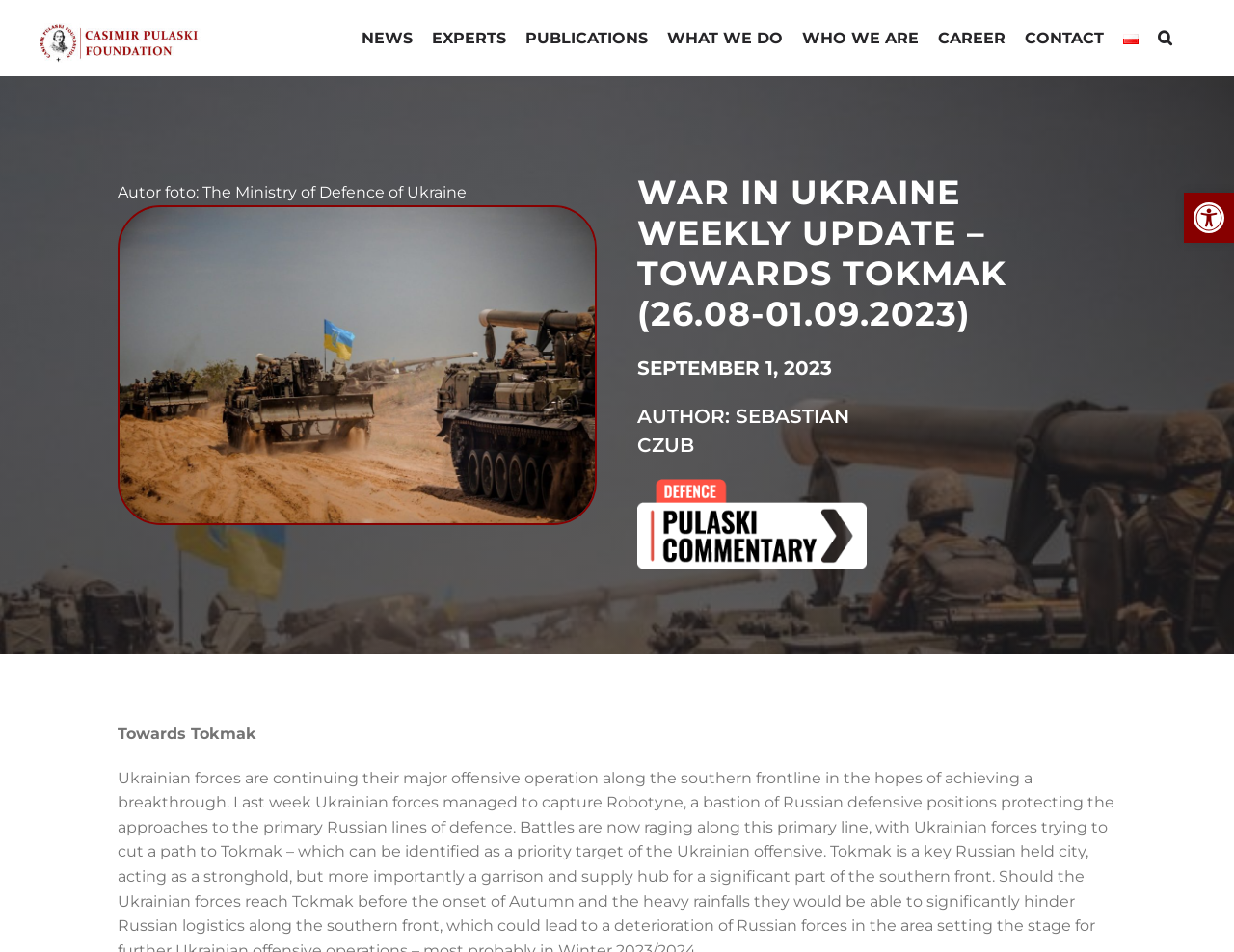Please identify the bounding box coordinates of the element that needs to be clicked to execute the following command: "Search for something". Provide the bounding box using four float numbers between 0 and 1, formatted as [left, top, right, bottom].

[0.938, 0.01, 0.95, 0.075]